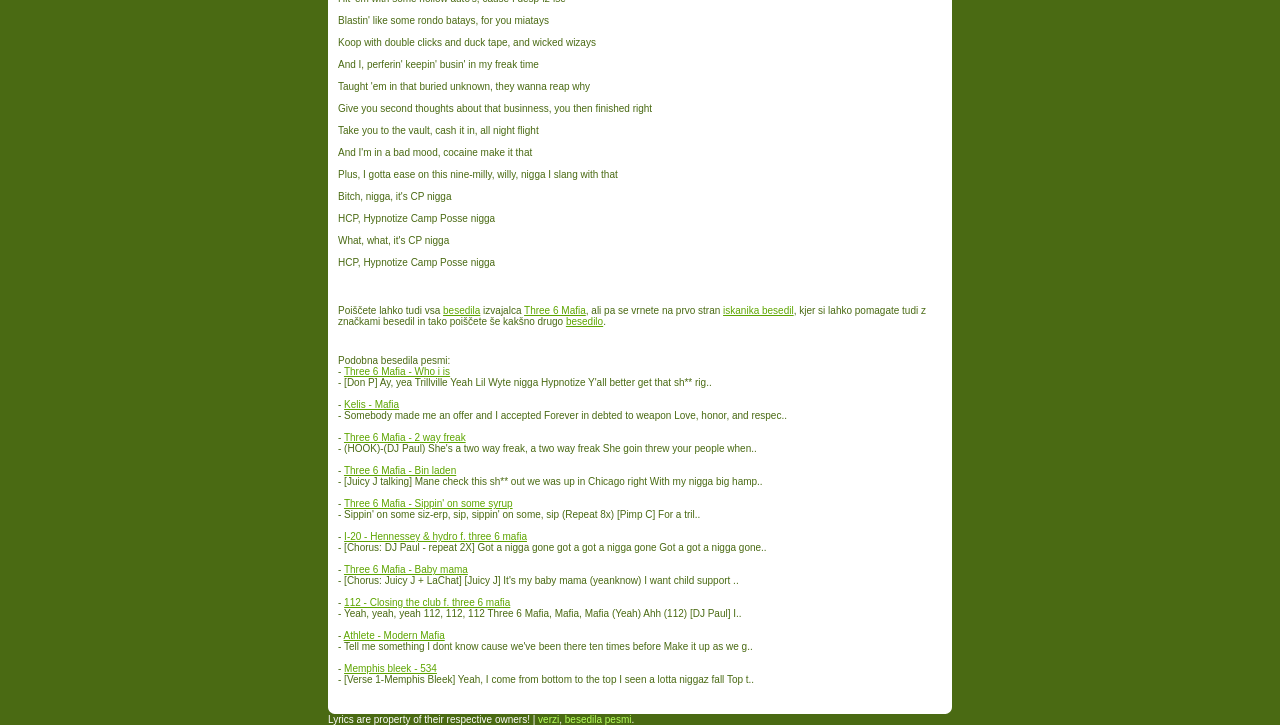Can you find the bounding box coordinates for the element to click on to achieve the instruction: "Follow the link 'Three 6 Mafia'"?

[0.409, 0.421, 0.458, 0.436]